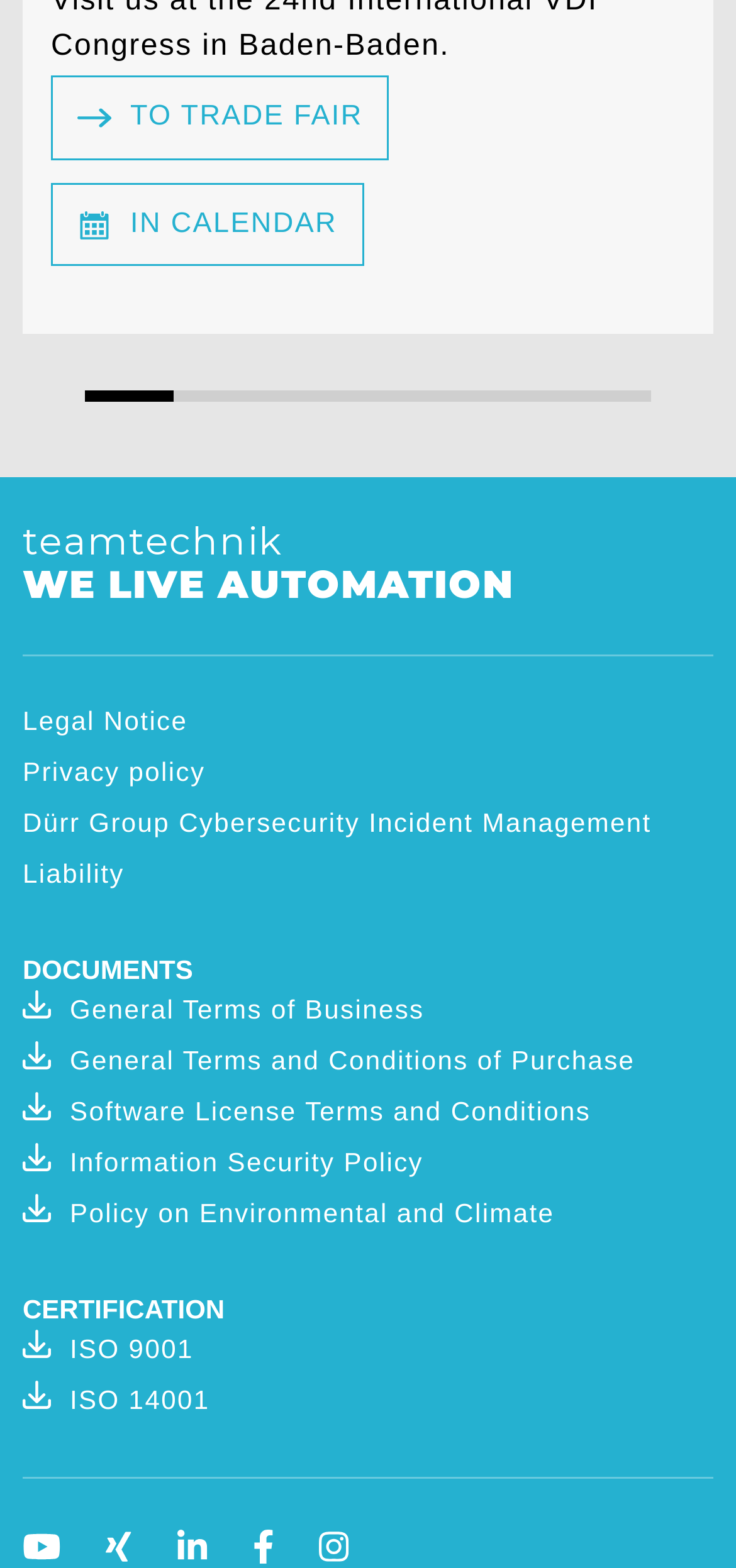What is the slogan of the company? Using the information from the screenshot, answer with a single word or phrase.

WE LIVE AUTOMATION